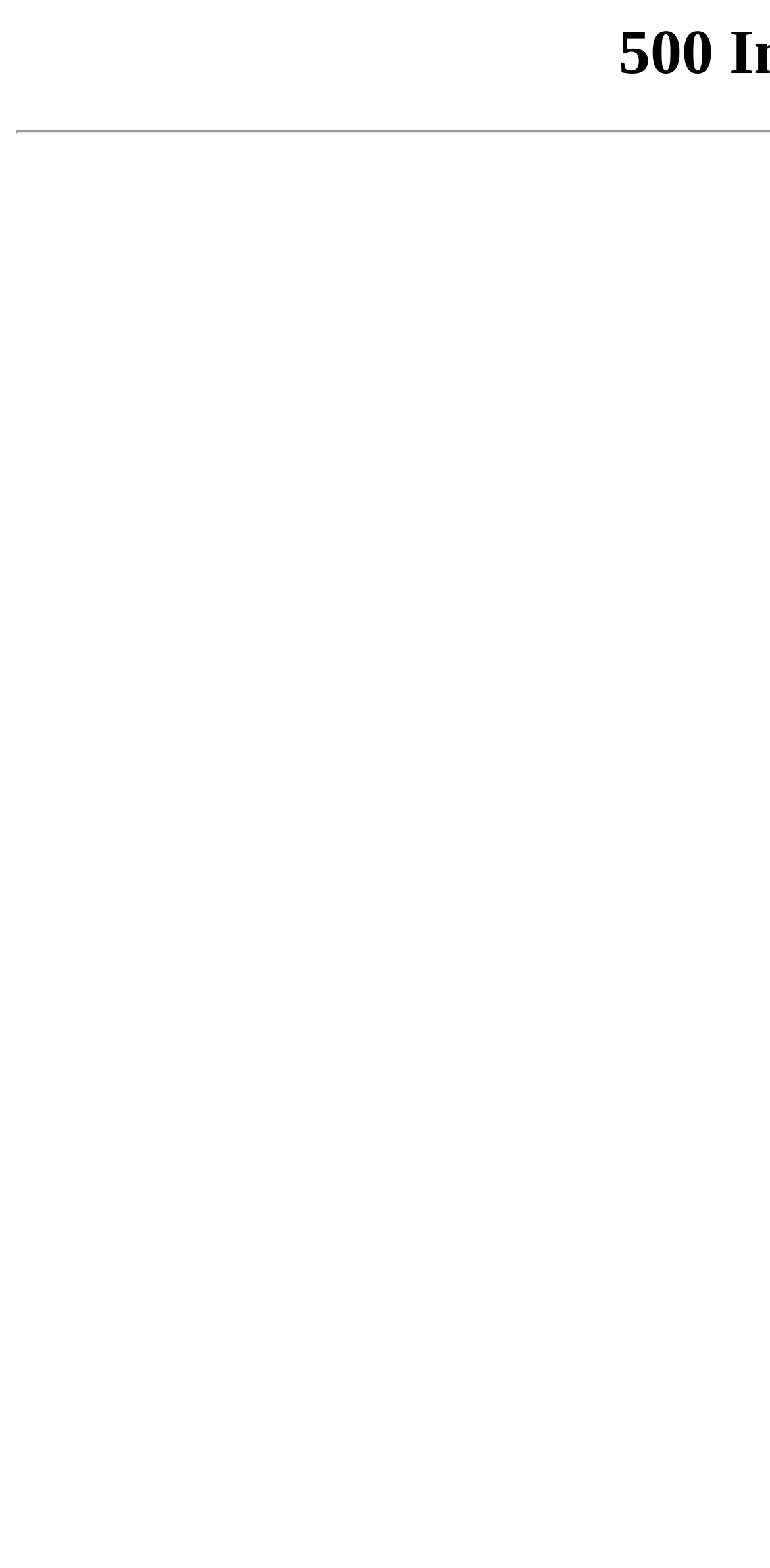Locate the primary headline on the webpage and provide its text.

500 Internal Server Error